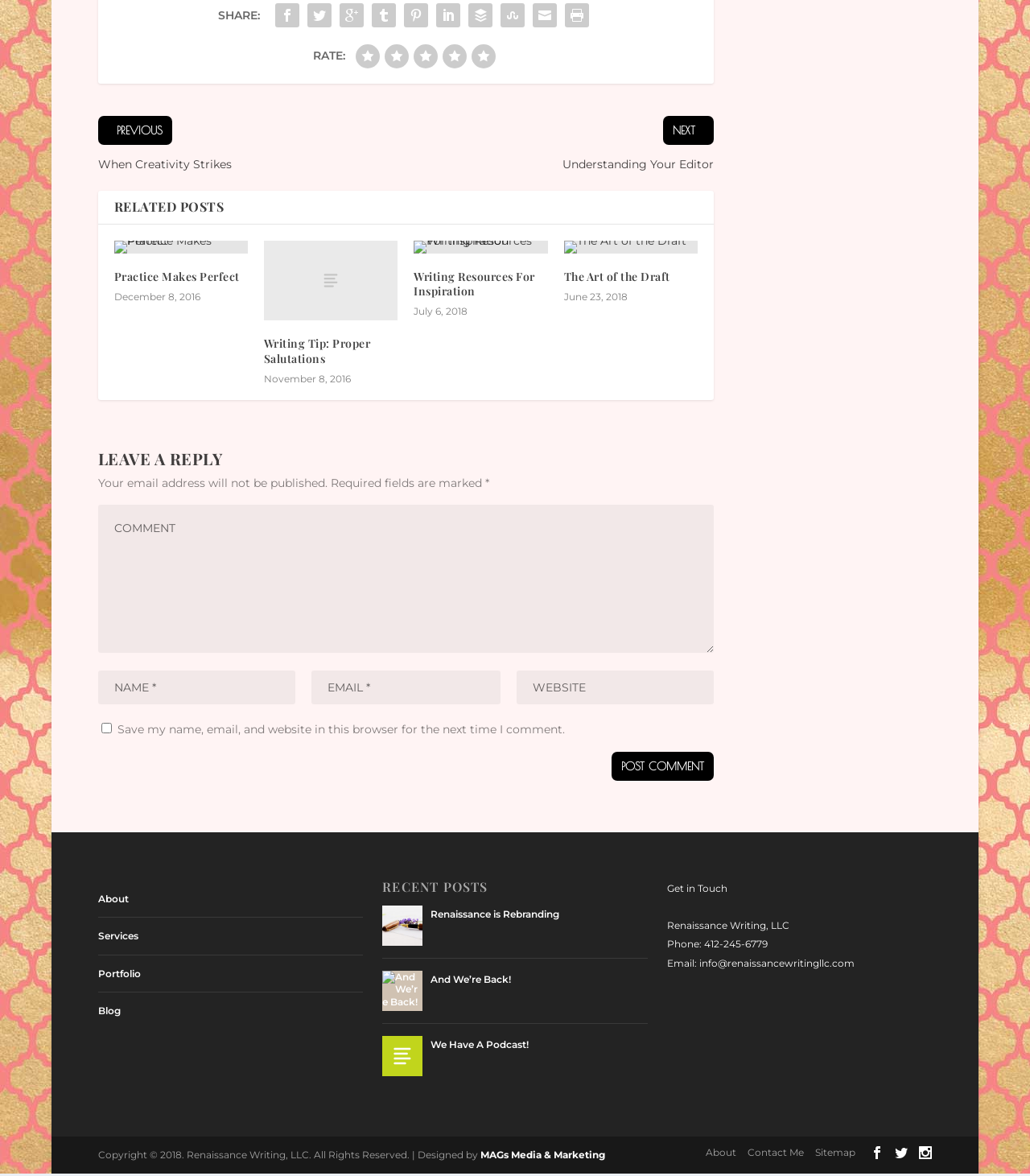Given the element description "Practice Makes Perfect", identify the bounding box of the corresponding UI element.

[0.111, 0.231, 0.232, 0.244]